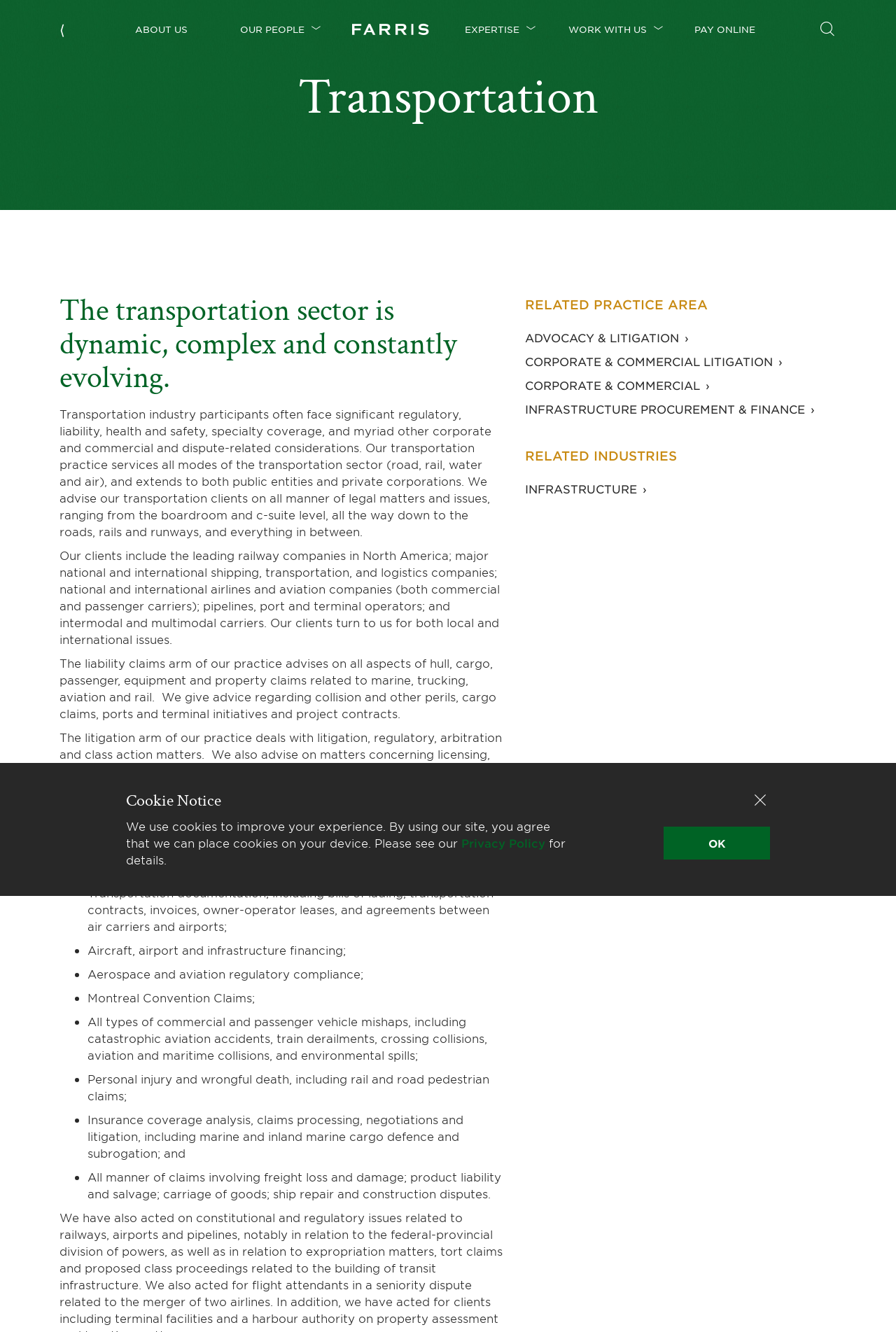Find the bounding box coordinates of the element to click in order to complete the given instruction: "Click the Infrastructure Procurement & Finance link."

[0.252, 0.629, 0.499, 0.64]